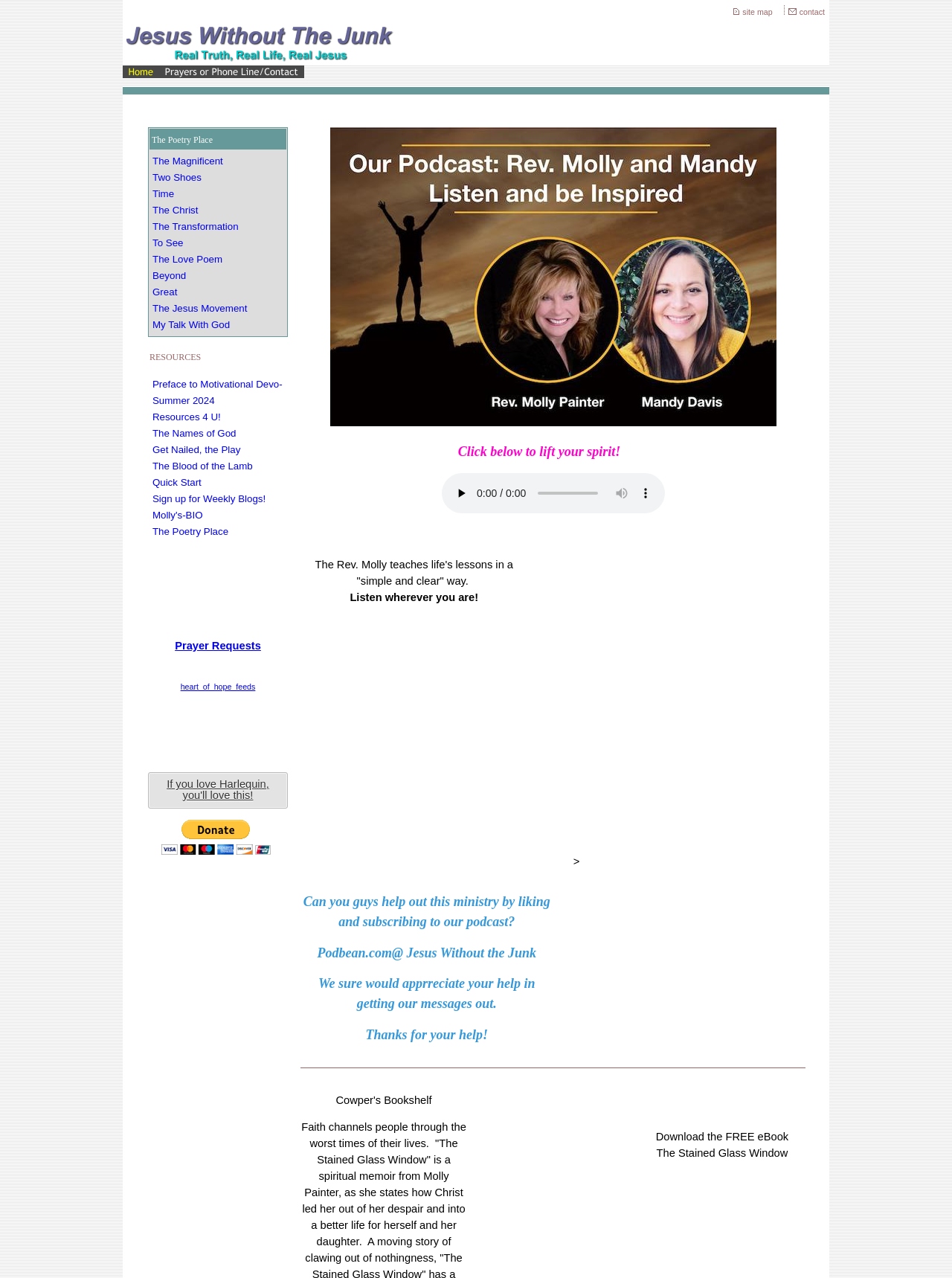Locate the bounding box coordinates of the element to click to perform the following action: 'go to contact page'. The coordinates should be given as four float values between 0 and 1, in the form of [left, top, right, bottom].

[0.84, 0.005, 0.868, 0.014]